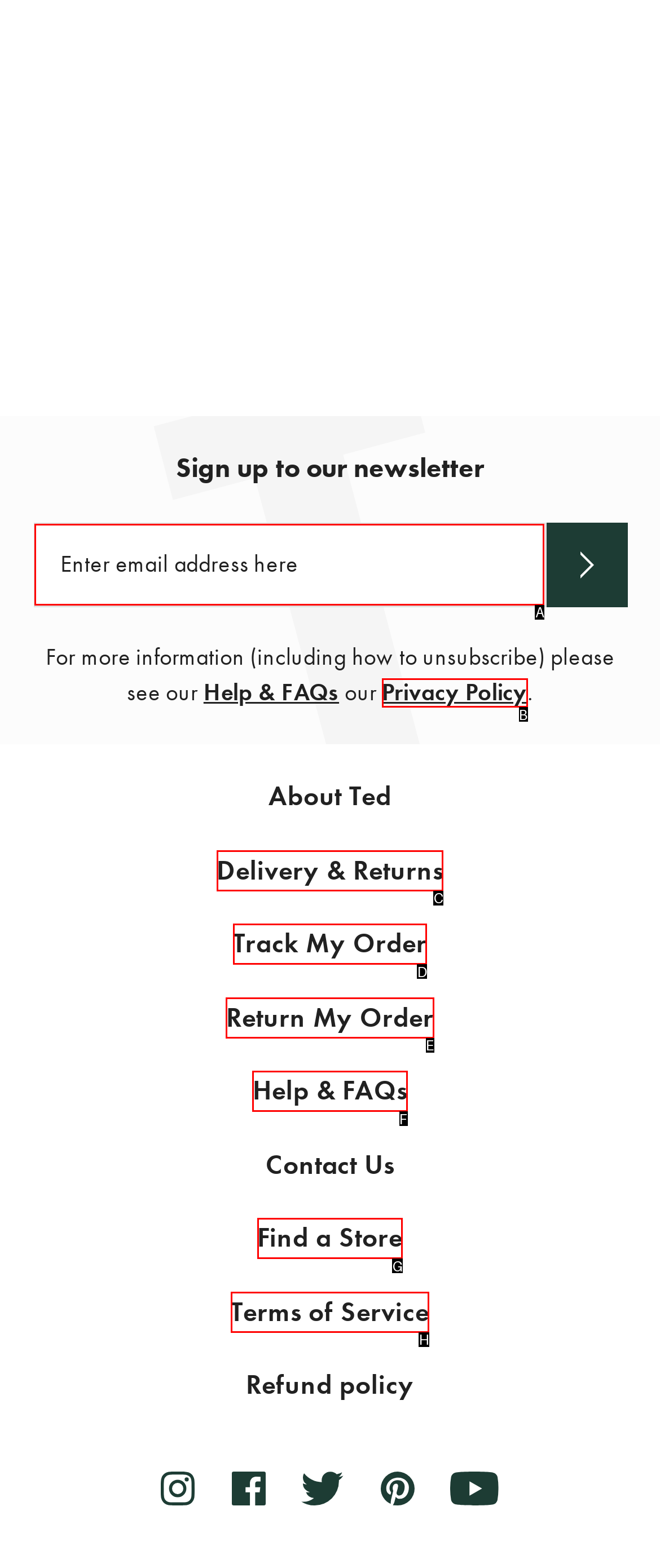From the choices provided, which HTML element best fits the description: name="contact[email]" placeholder="Enter email address here"? Answer with the appropriate letter.

A